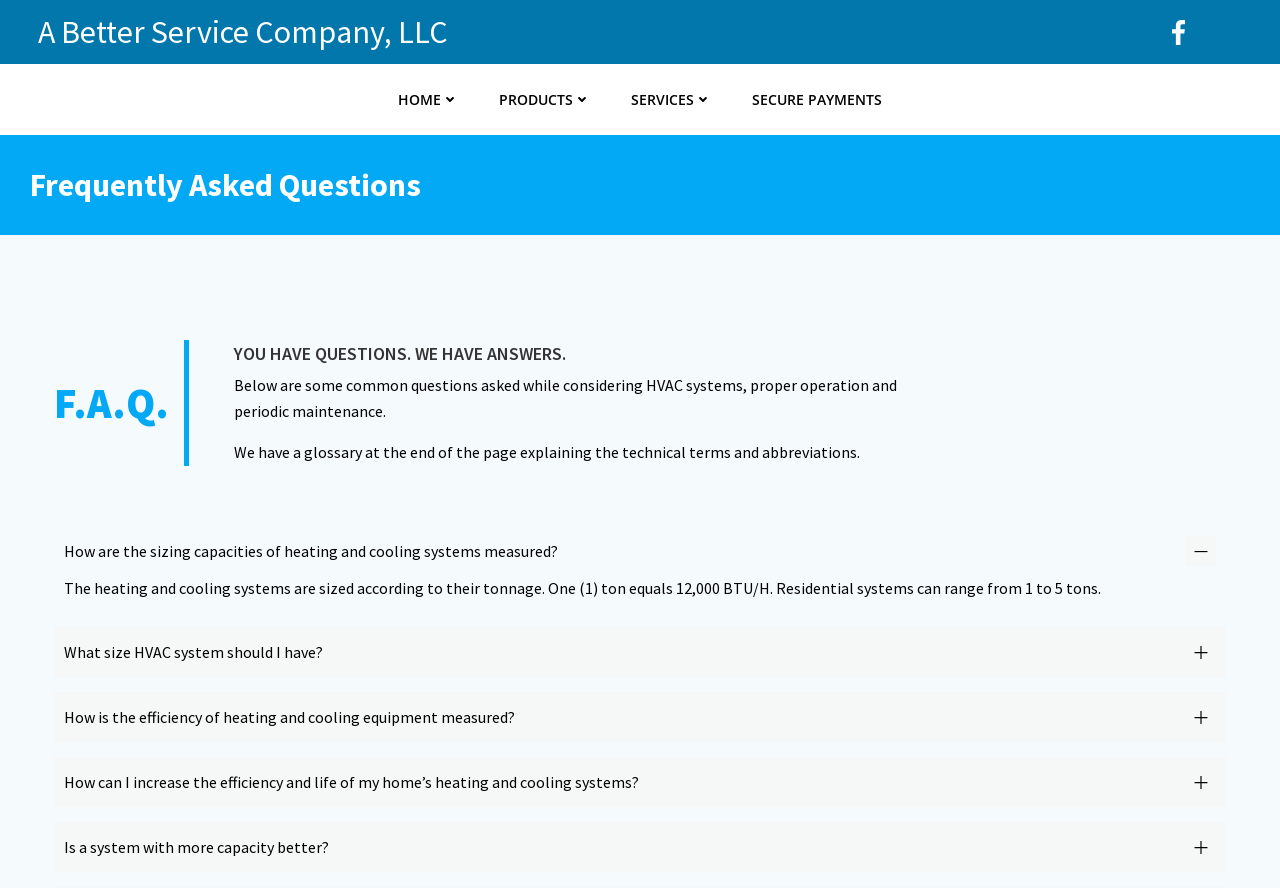Using a single word or phrase, answer the following question: 
How many tons can residential systems range from?

1 to 5